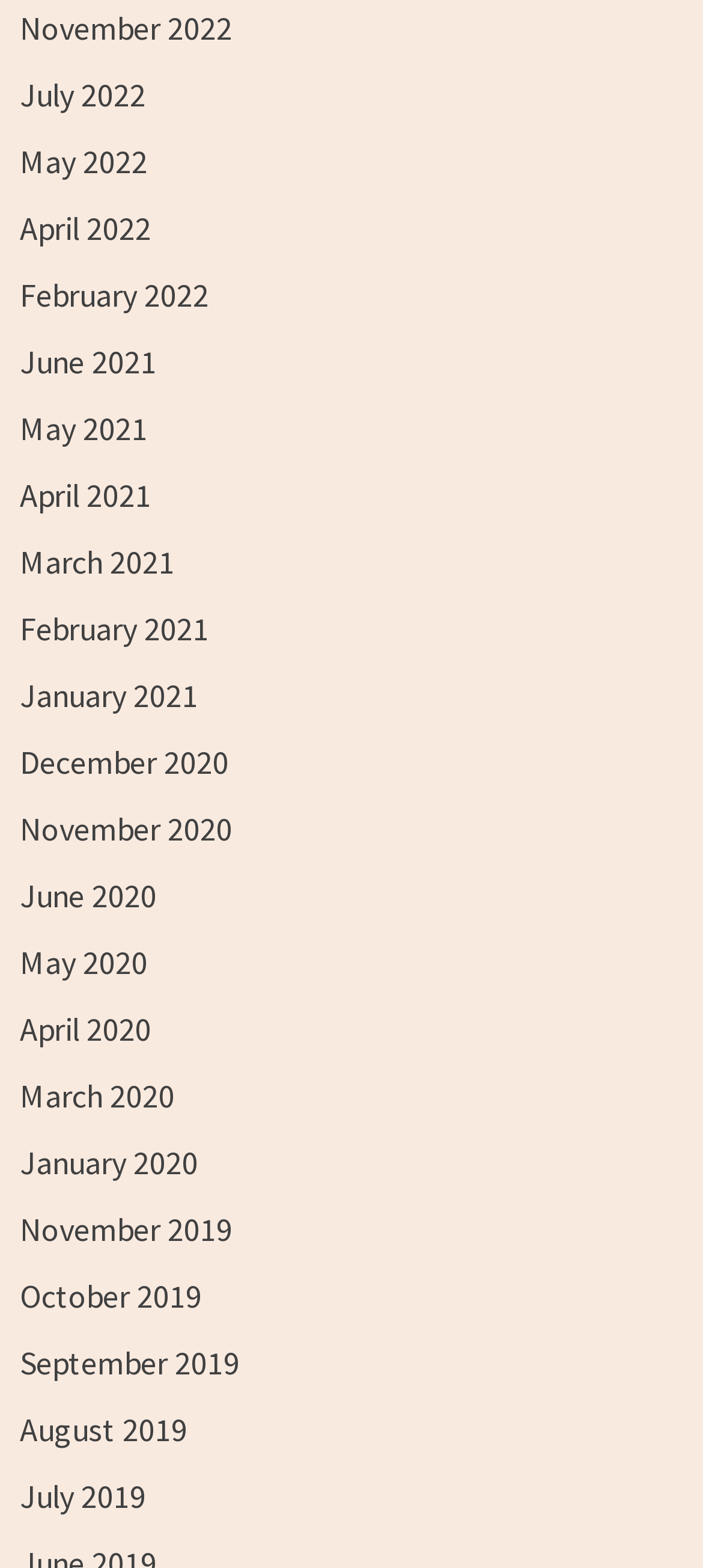Identify the bounding box for the described UI element. Provide the coordinates in (top-left x, top-left y, bottom-right x, bottom-right y) format with values ranging from 0 to 1: December 2020

[0.029, 0.473, 0.326, 0.5]